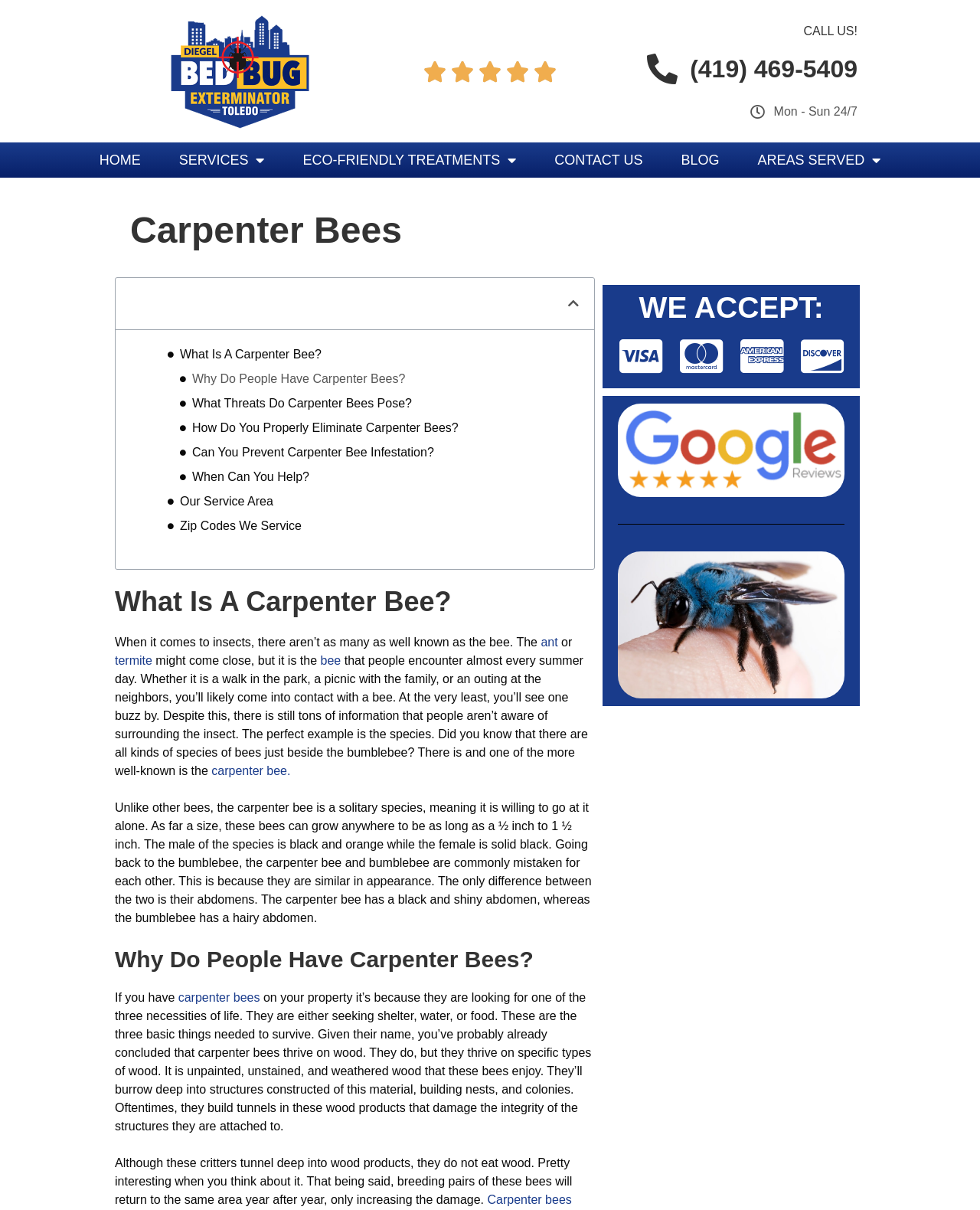What is the purpose of carpenter bees burrowing into wood?
Refer to the image and provide a thorough answer to the question.

The webpage states that carpenter bees 'build nests, and colonies' in wood, indicating that this is the purpose of their burrowing behavior.